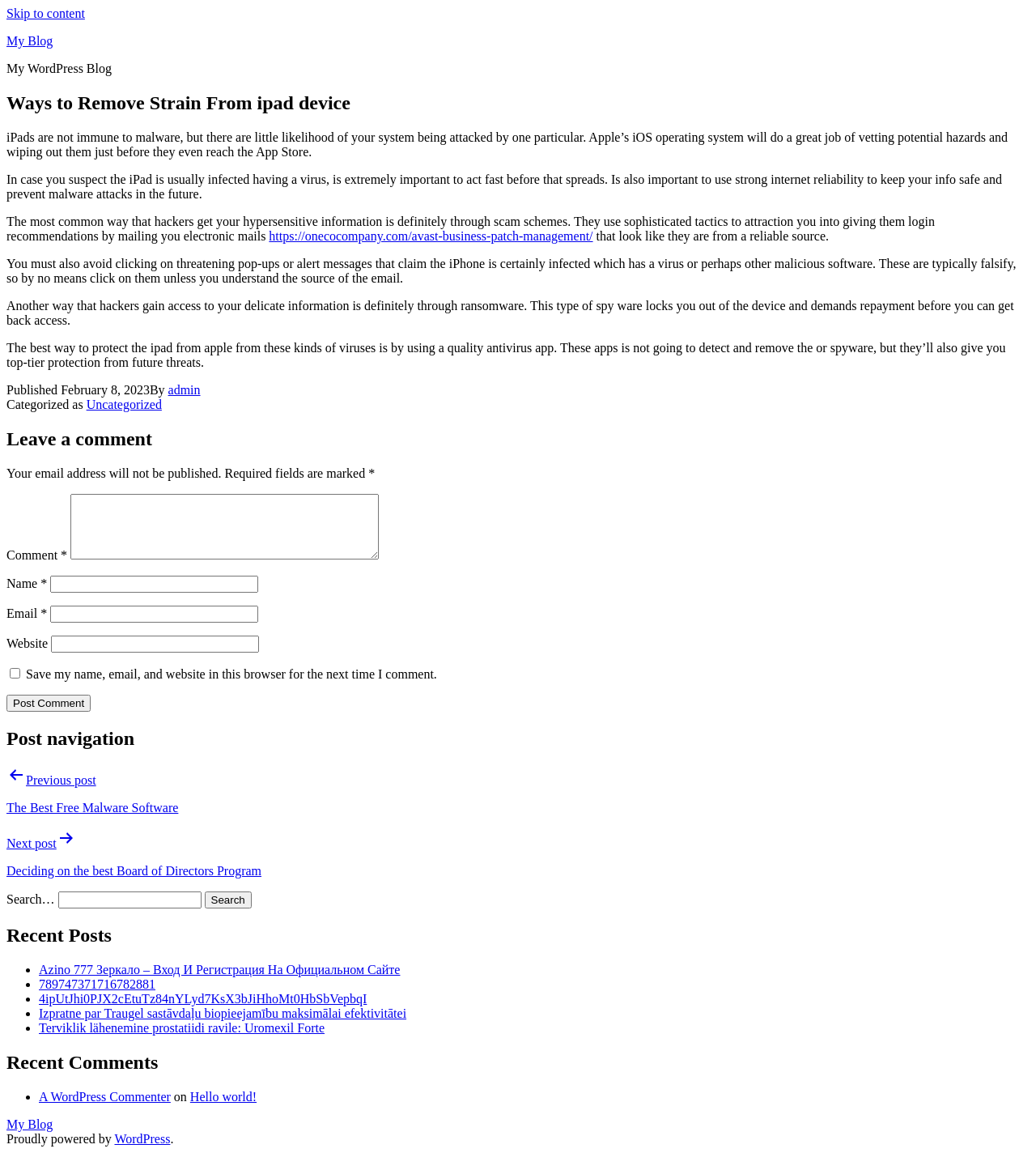Locate the coordinates of the bounding box for the clickable region that fulfills this instruction: "View recent comments".

[0.006, 0.912, 0.994, 0.931]